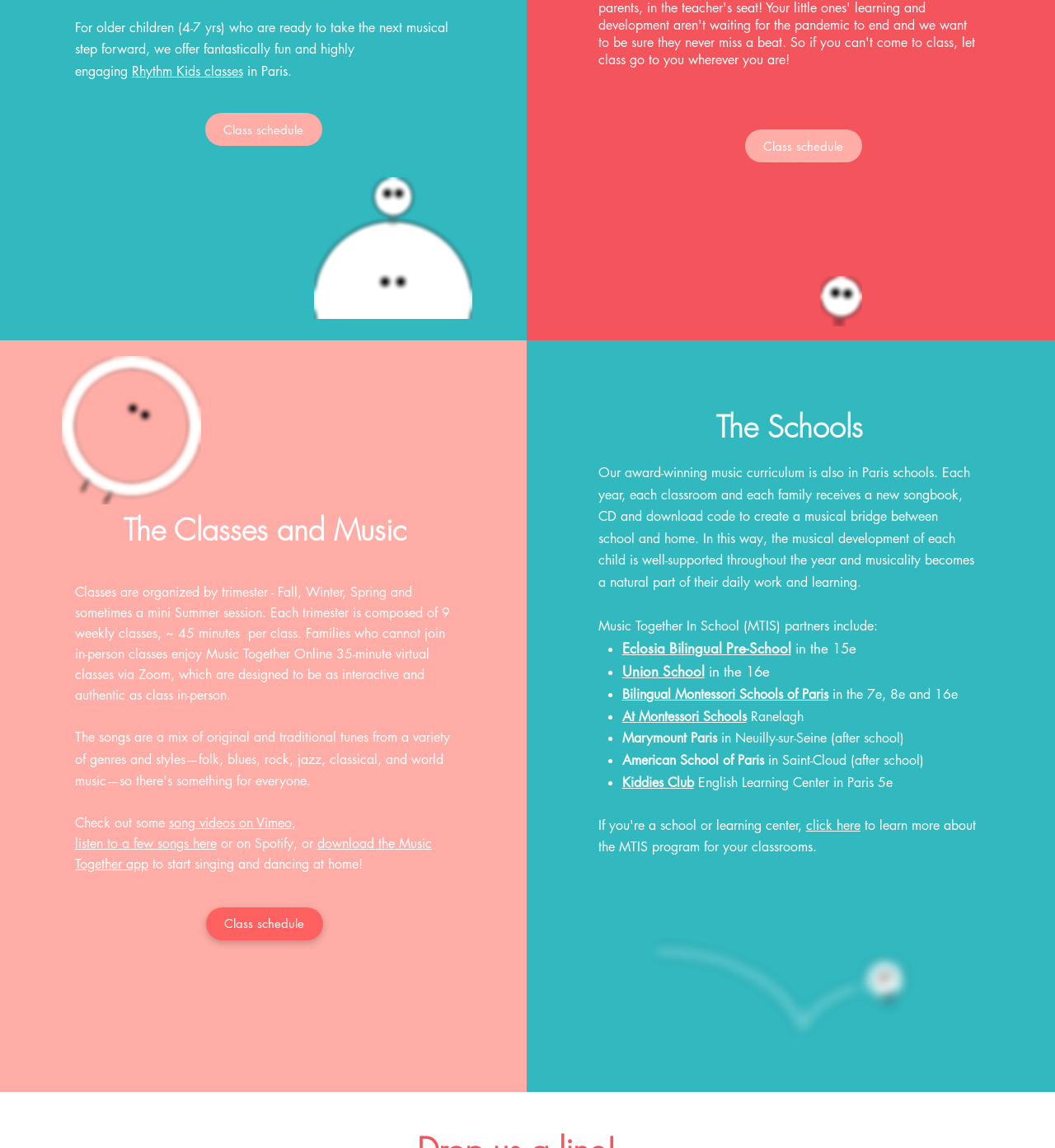Pinpoint the bounding box coordinates of the clickable area needed to execute the instruction: "Watch 'song videos on Vimeo'". The coordinates should be specified as four float numbers between 0 and 1, i.e., [left, top, right, bottom].

[0.16, 0.709, 0.276, 0.724]